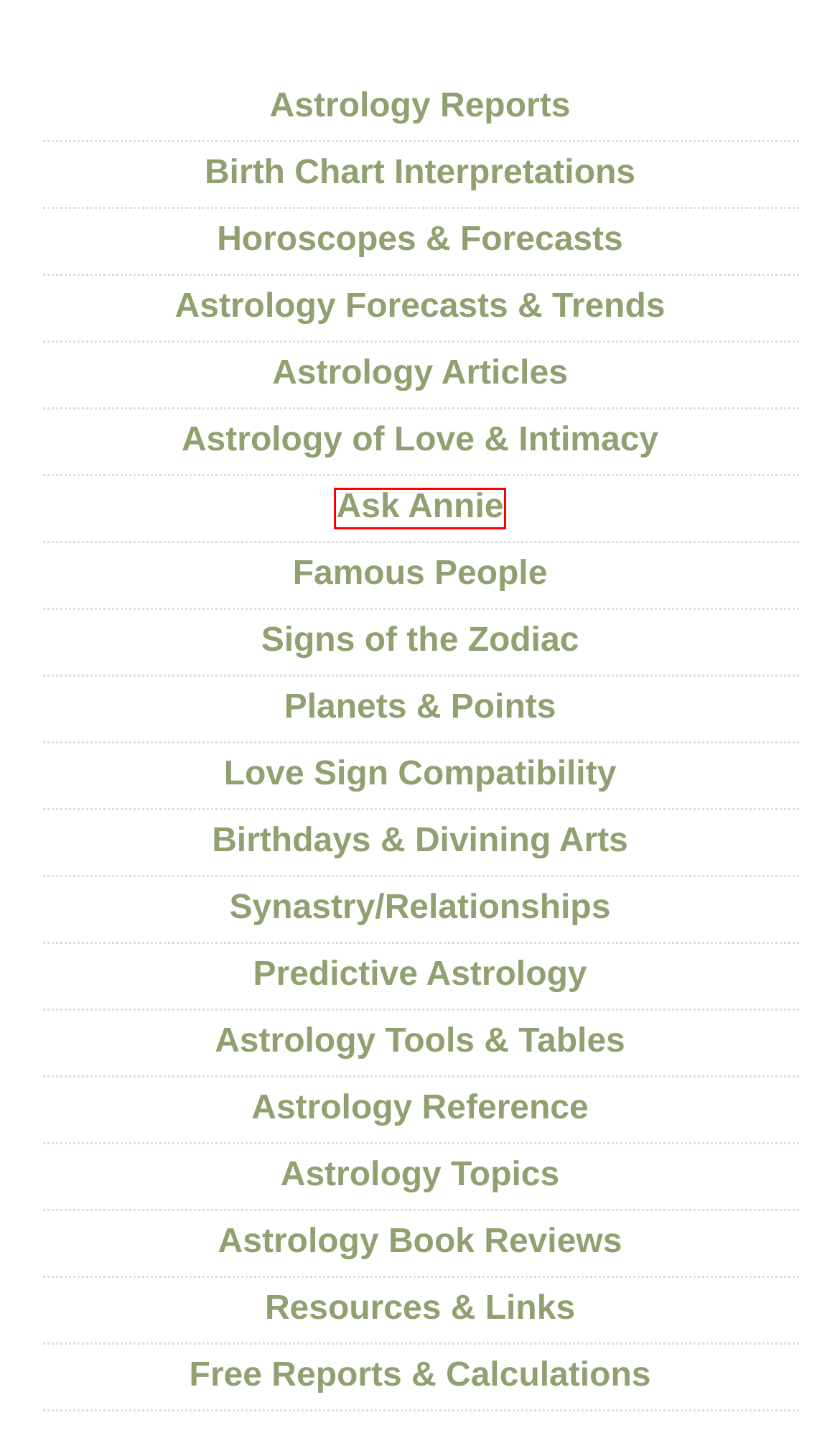You are presented with a screenshot of a webpage containing a red bounding box around an element. Determine which webpage description best describes the new webpage after clicking on the highlighted element. Here are the candidates:
A. Astrology Articles at Cafe Astrology | Cafe Astrology .com
B. Resources & Links | Cafe Astrology .com
C. Astrology Reference | Cafe Astrology .com
D. Ask an Astrologer: Free Reading | Cafe Astrology .com
E. Astrology Books, Software Reviews | Cafe Astrology .com
F. Famous People | Cafe Astrology .com
G. Astrologytopics | Cafe Astrology .com
H. Aries Main | Cafe Astrology .com

D